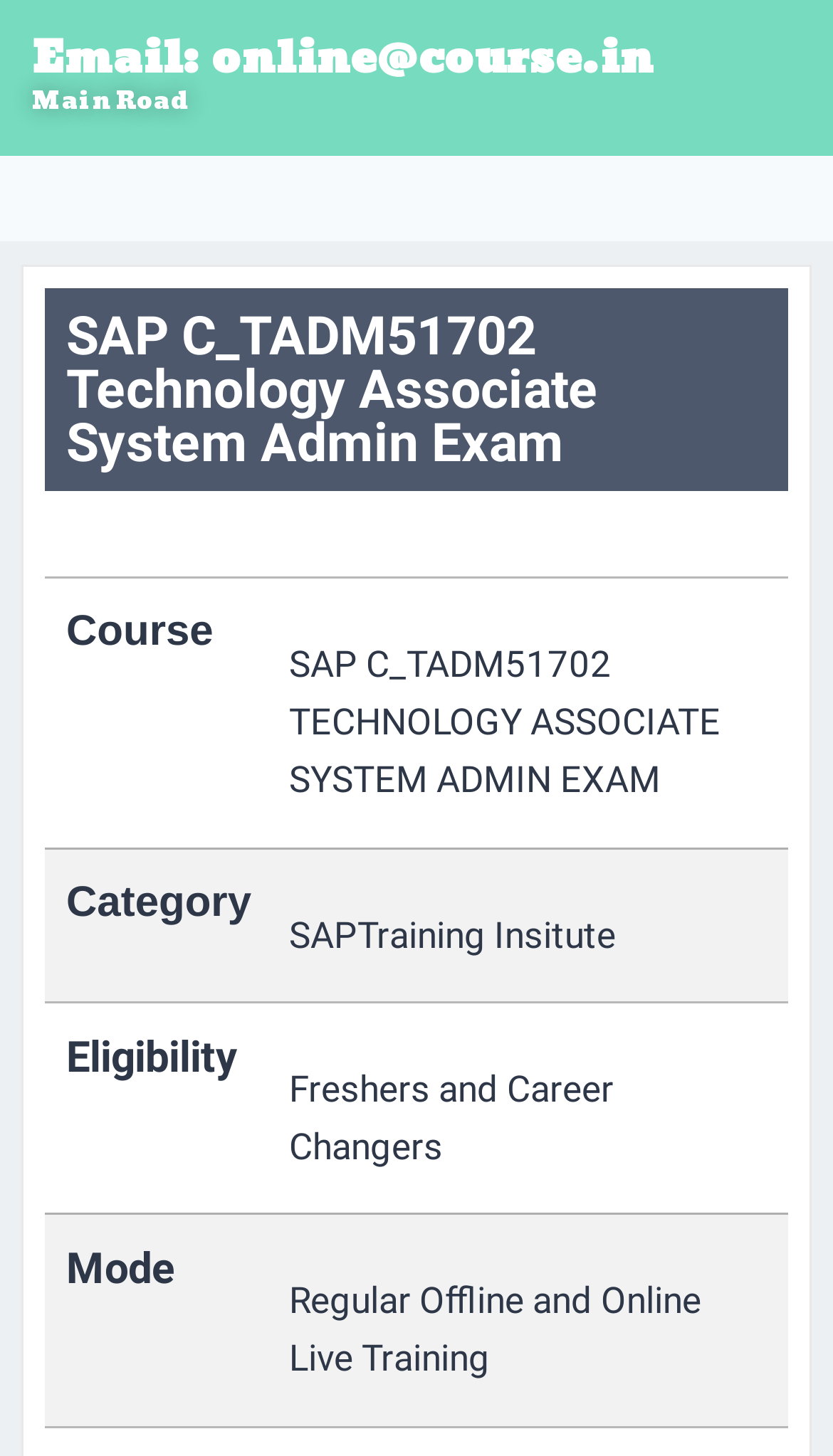Who is eligible to take the SAP exam?
Please provide a comprehensive answer based on the information in the image.

The eligibility criteria is found under the 'Eligibility' heading, which is located below the 'Category' heading. The static text element next to the 'Eligibility' heading reads 'Freshers and Career Changers'.